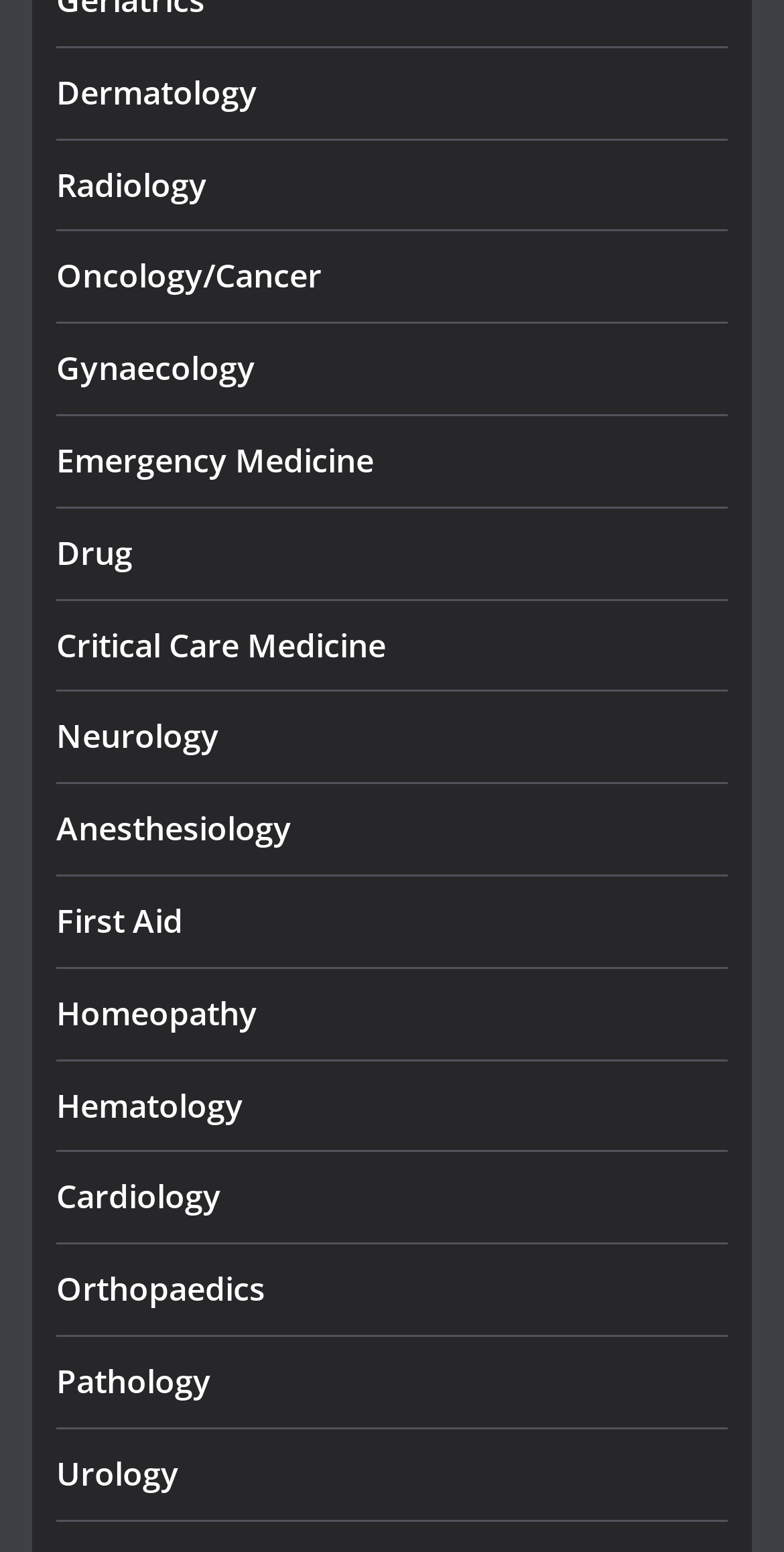Find the bounding box coordinates for the UI element that matches this description: "First Aid".

[0.072, 0.579, 0.233, 0.608]